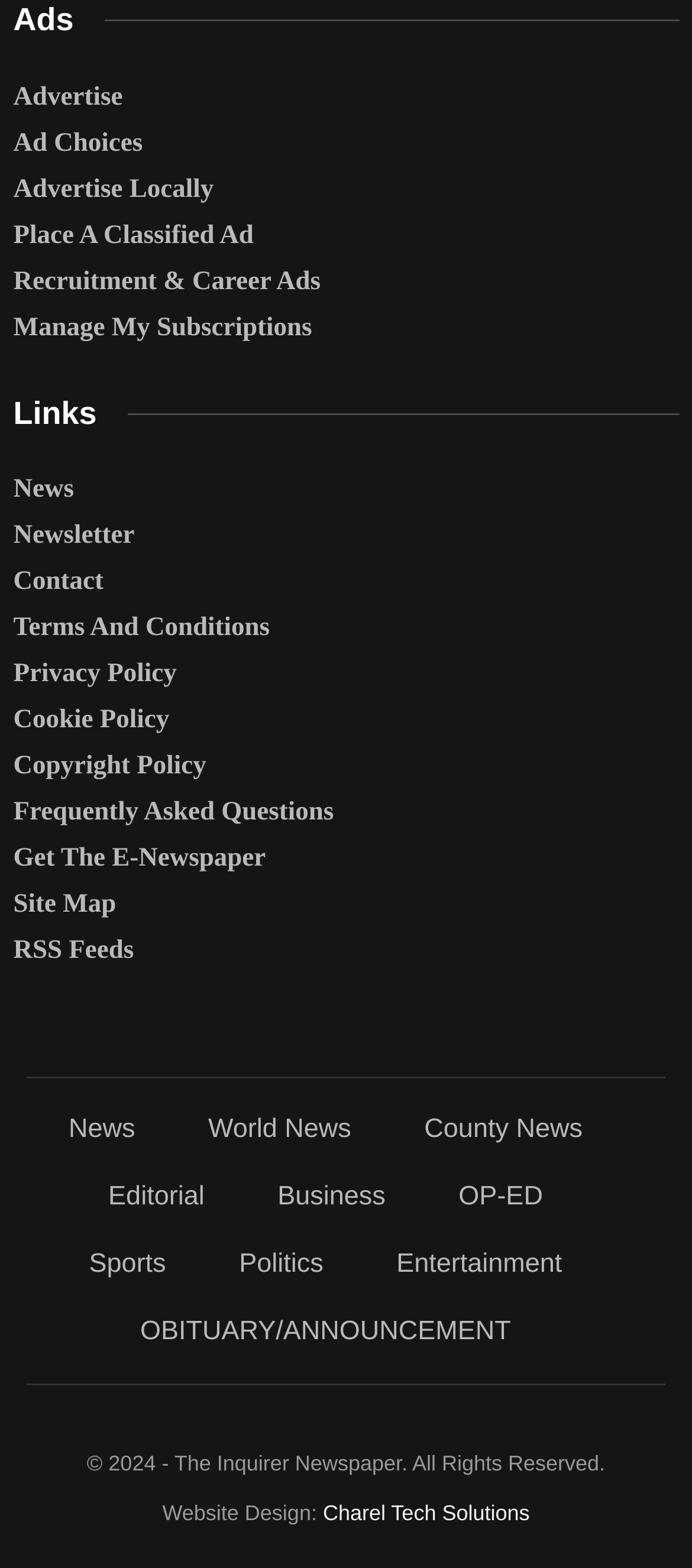Could you determine the bounding box coordinates of the clickable element to complete the instruction: "Get The E-Newspaper"? Provide the coordinates as four float numbers between 0 and 1, i.e., [left, top, right, bottom].

[0.019, 0.534, 0.981, 0.561]